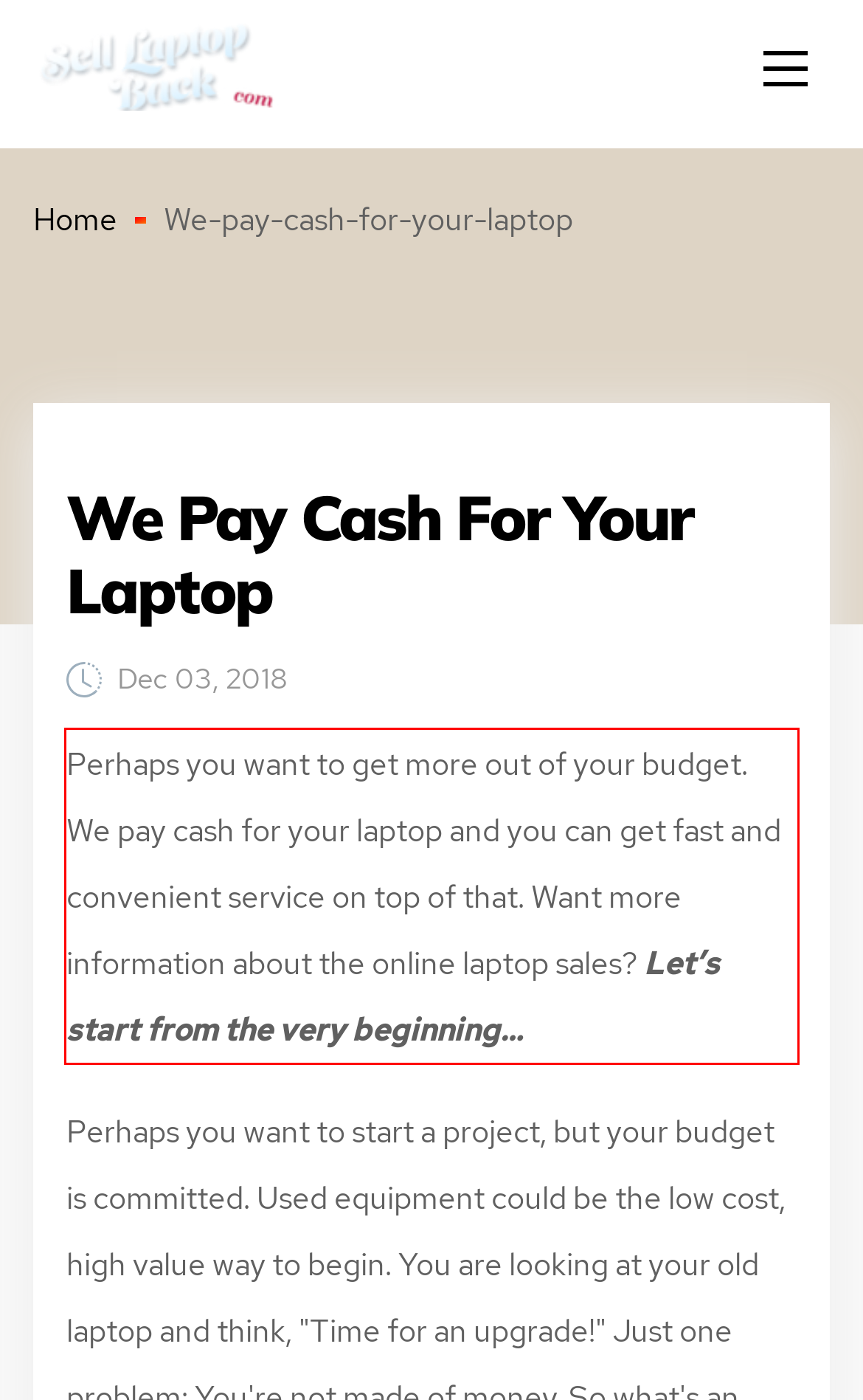The screenshot provided shows a webpage with a red bounding box. Apply OCR to the text within this red bounding box and provide the extracted content.

Perhaps you want to get more out of your budget. We pay cash for your laptop and you can get fast and convenient service on top of that. Want more information about the online laptop sales? Let’s start from the very beginning…